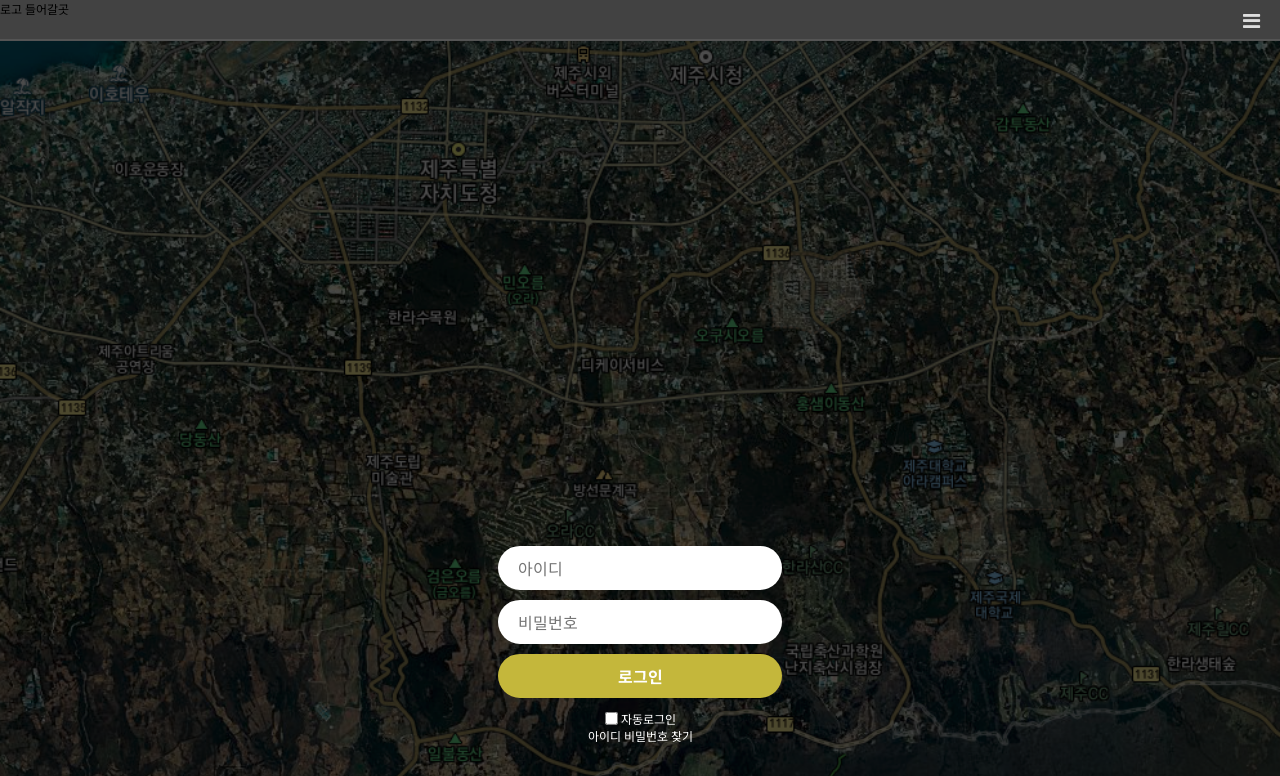Identify the bounding box of the HTML element described as: "Furniture Repairing".

None